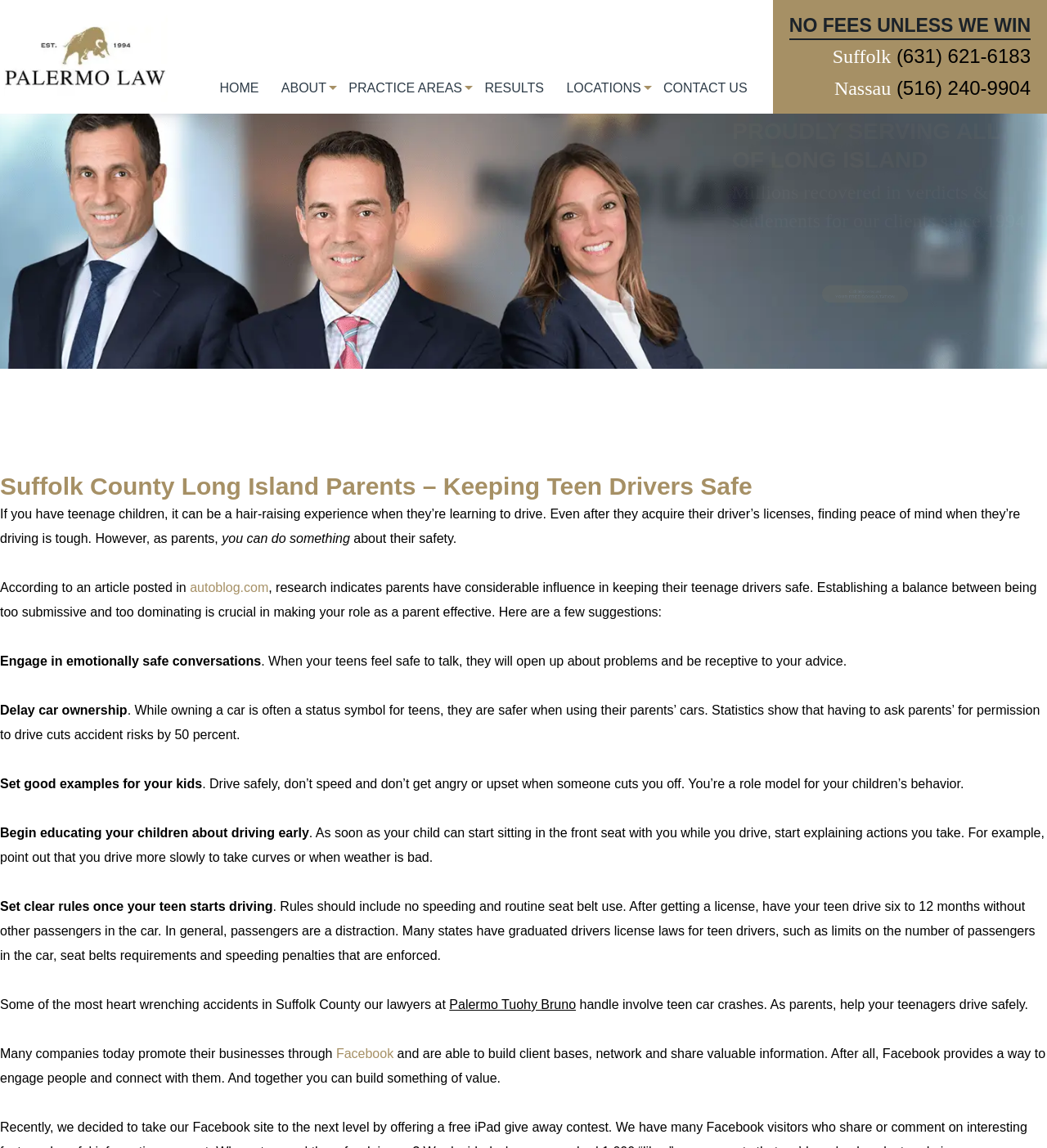Utilize the details in the image to give a detailed response to the question: What is the topic of the article?

I found the topic of the article by reading the heading element with the text 'Suffolk County Long Island Parents – Keeping Teen Drivers Safe' and then reading the surrounding text which discusses ways to keep teen drivers safe.